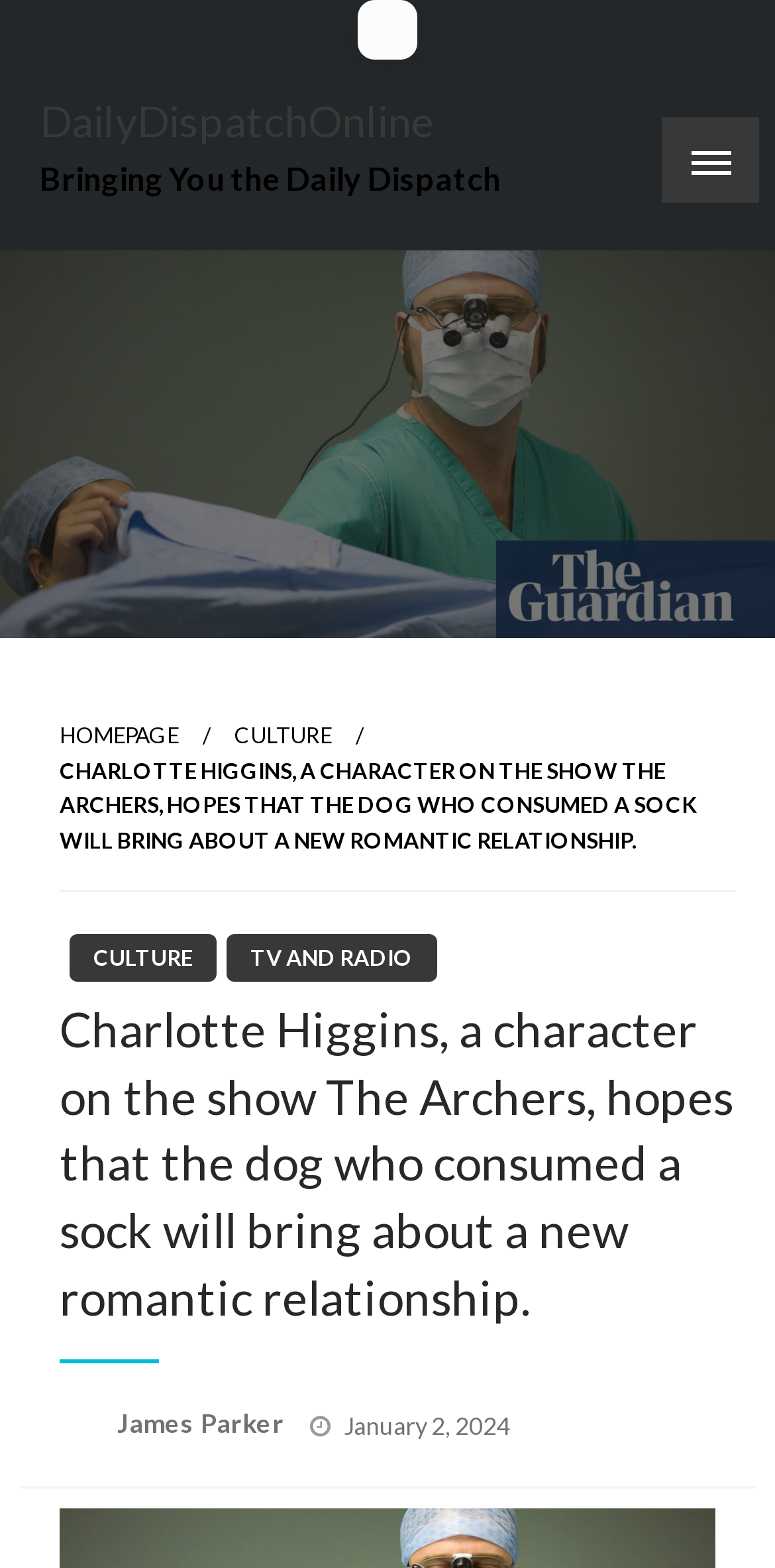Locate the bounding box coordinates of the clickable region necessary to complete the following instruction: "Go to the CULTURE page". Provide the coordinates in the format of four float numbers between 0 and 1, i.e., [left, top, right, bottom].

[0.303, 0.46, 0.428, 0.477]